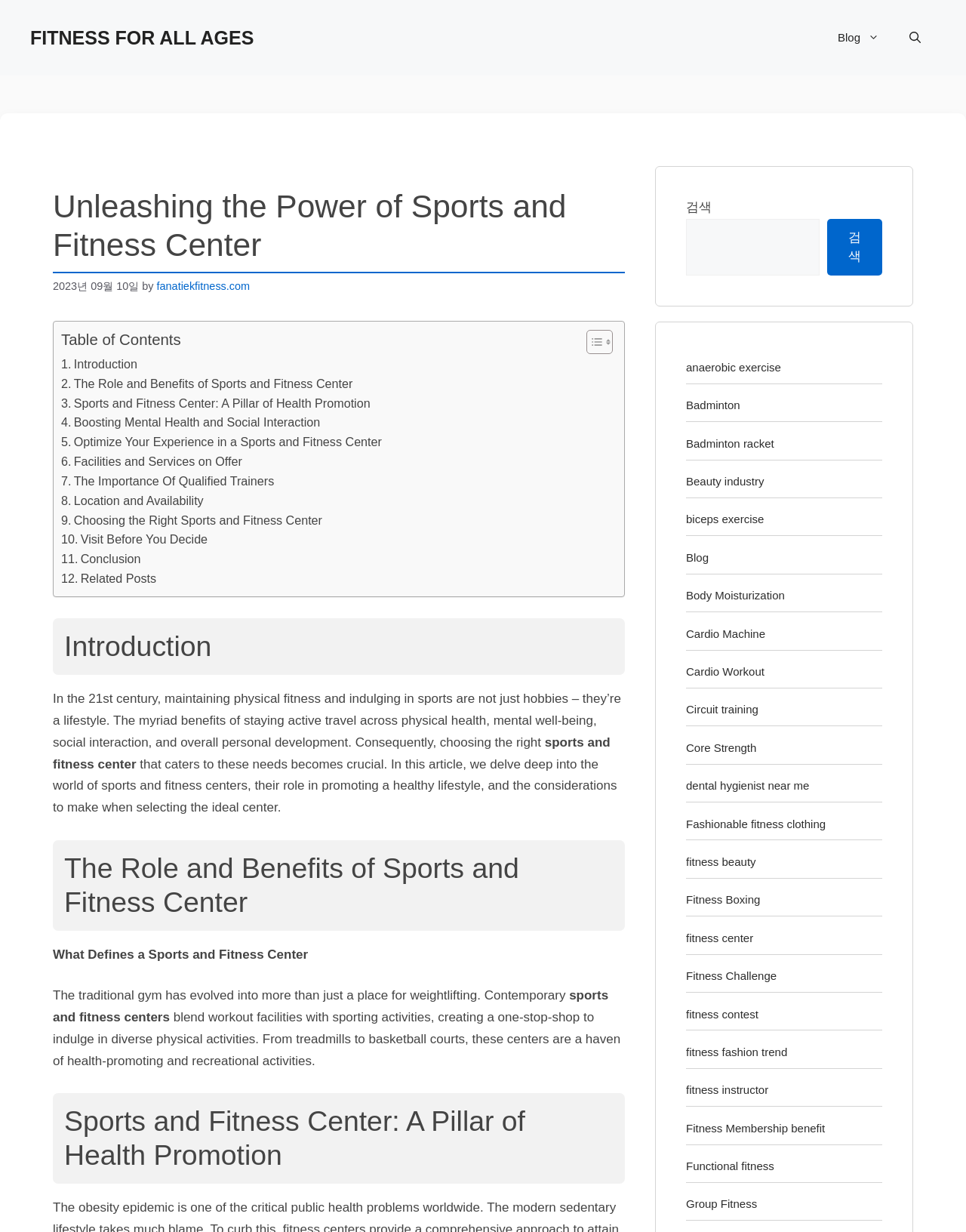Locate the bounding box coordinates of the clickable area needed to fulfill the instruction: "Search for 'anaerobic exercise'".

[0.71, 0.293, 0.809, 0.303]